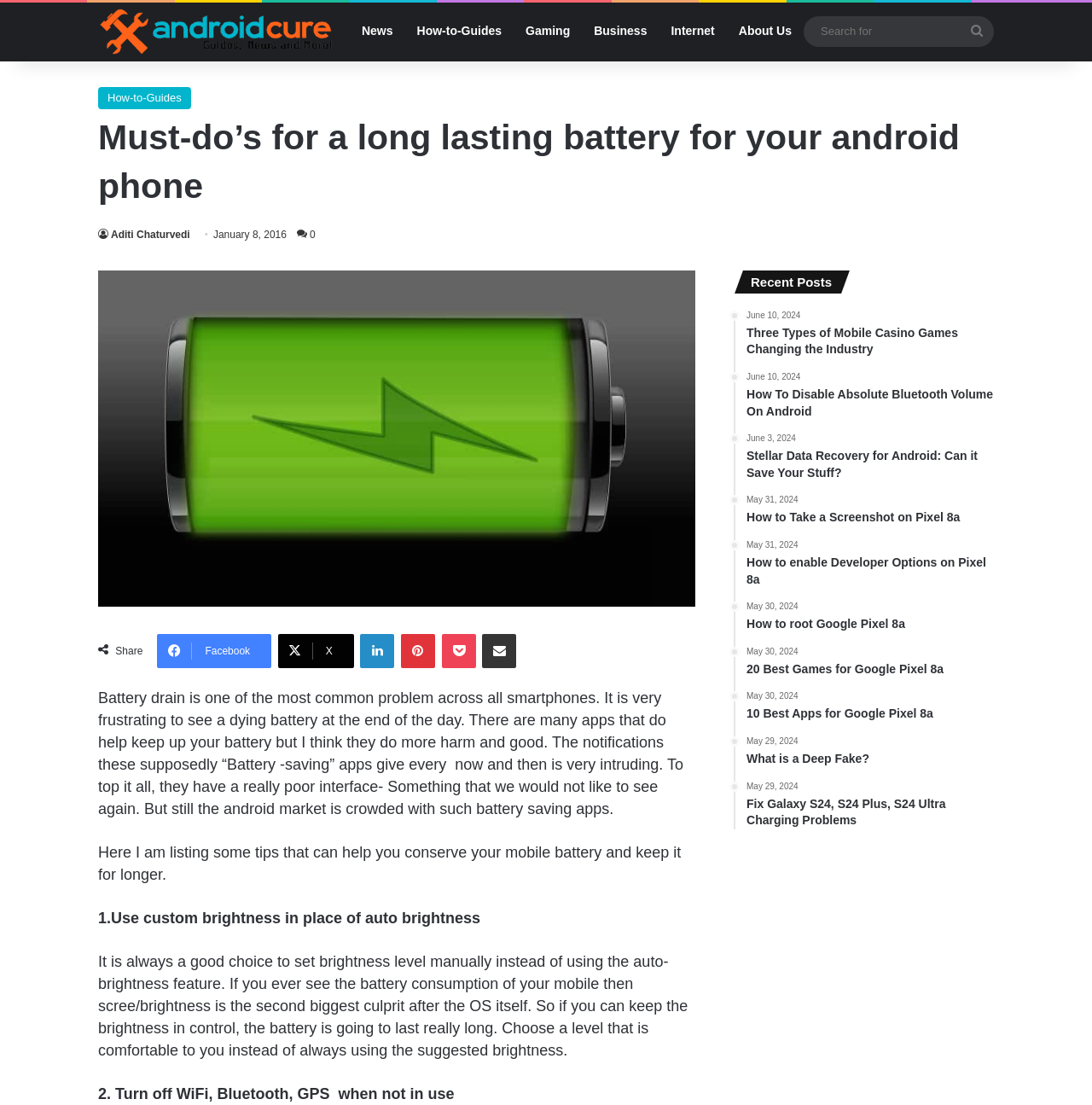What is the second biggest culprit of battery consumption?
Please utilize the information in the image to give a detailed response to the question.

According to the article, the screen/brightness is the second biggest culprit of battery consumption, after the OS itself, and setting a custom brightness level can help conserve battery life.